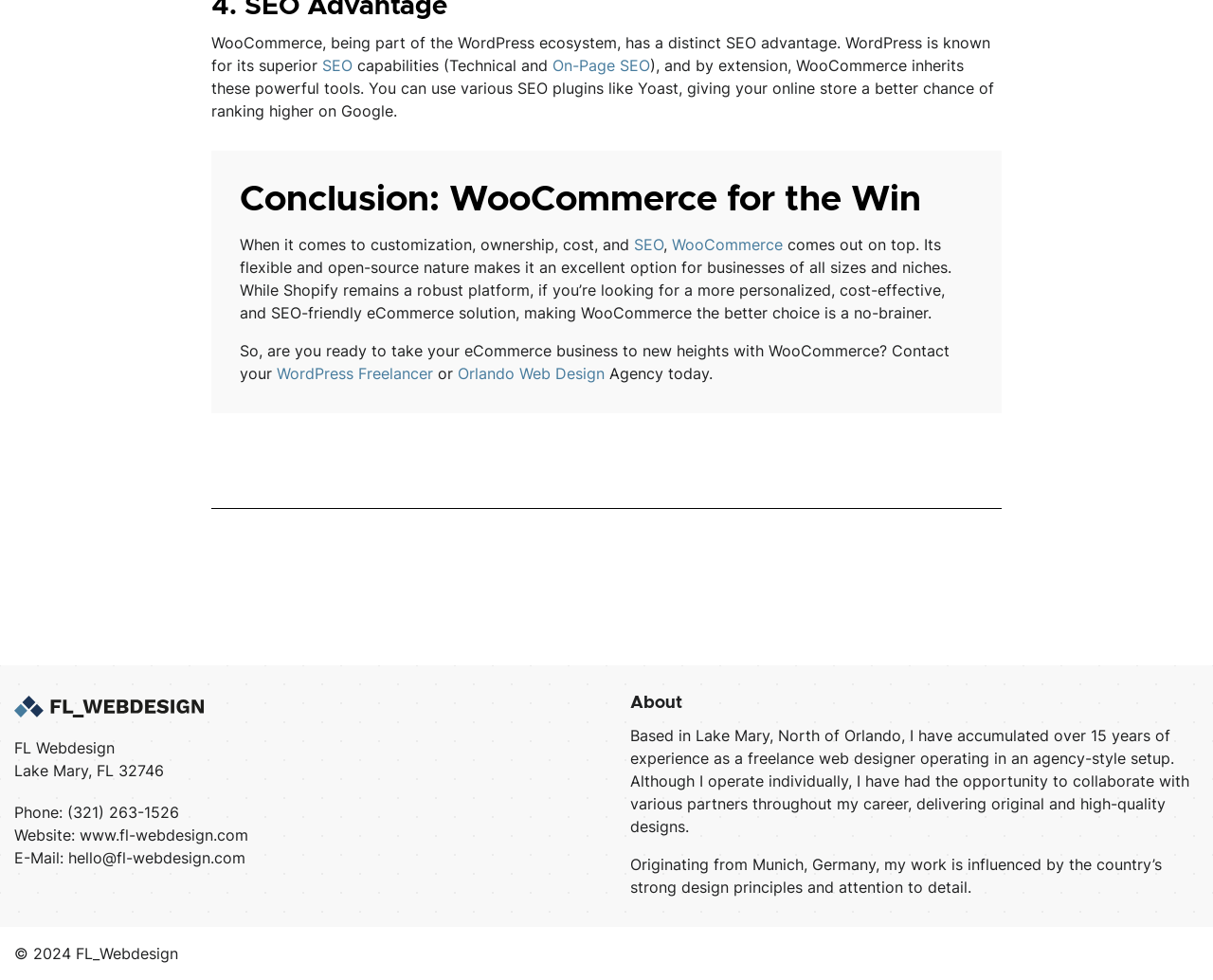What is the profession of the person mentioned in the 'About' section?
Using the image, answer in one word or phrase.

Freelance web designer